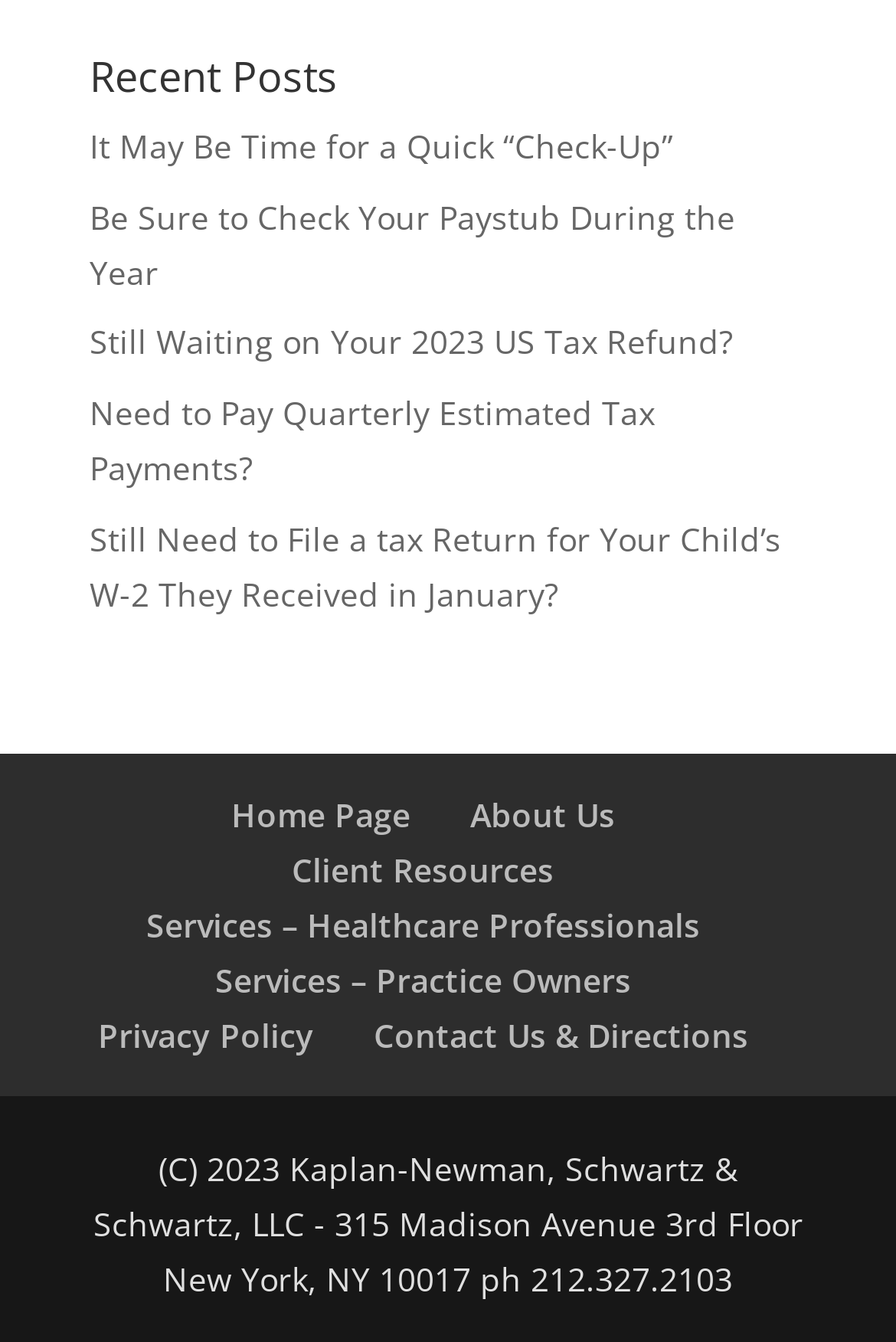Please identify the bounding box coordinates of the region to click in order to complete the task: "Browse recent work". The coordinates must be four float numbers between 0 and 1, specified as [left, top, right, bottom].

None